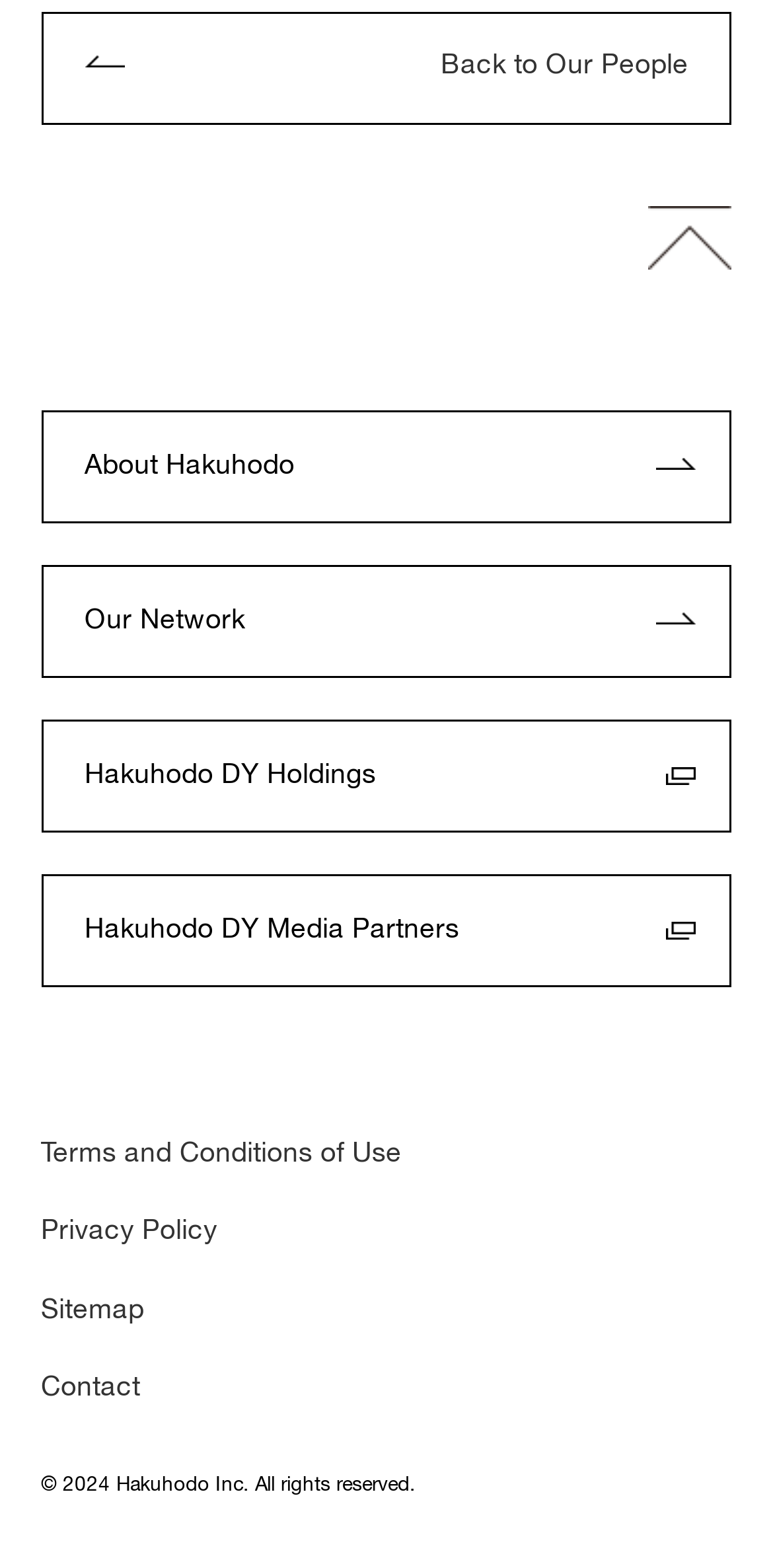Find the bounding box coordinates corresponding to the UI element with the description: "Hakuhodo DY Media Partners". The coordinates should be formatted as [left, top, right, bottom], with values as floats between 0 and 1.

[0.053, 0.557, 0.947, 0.629]